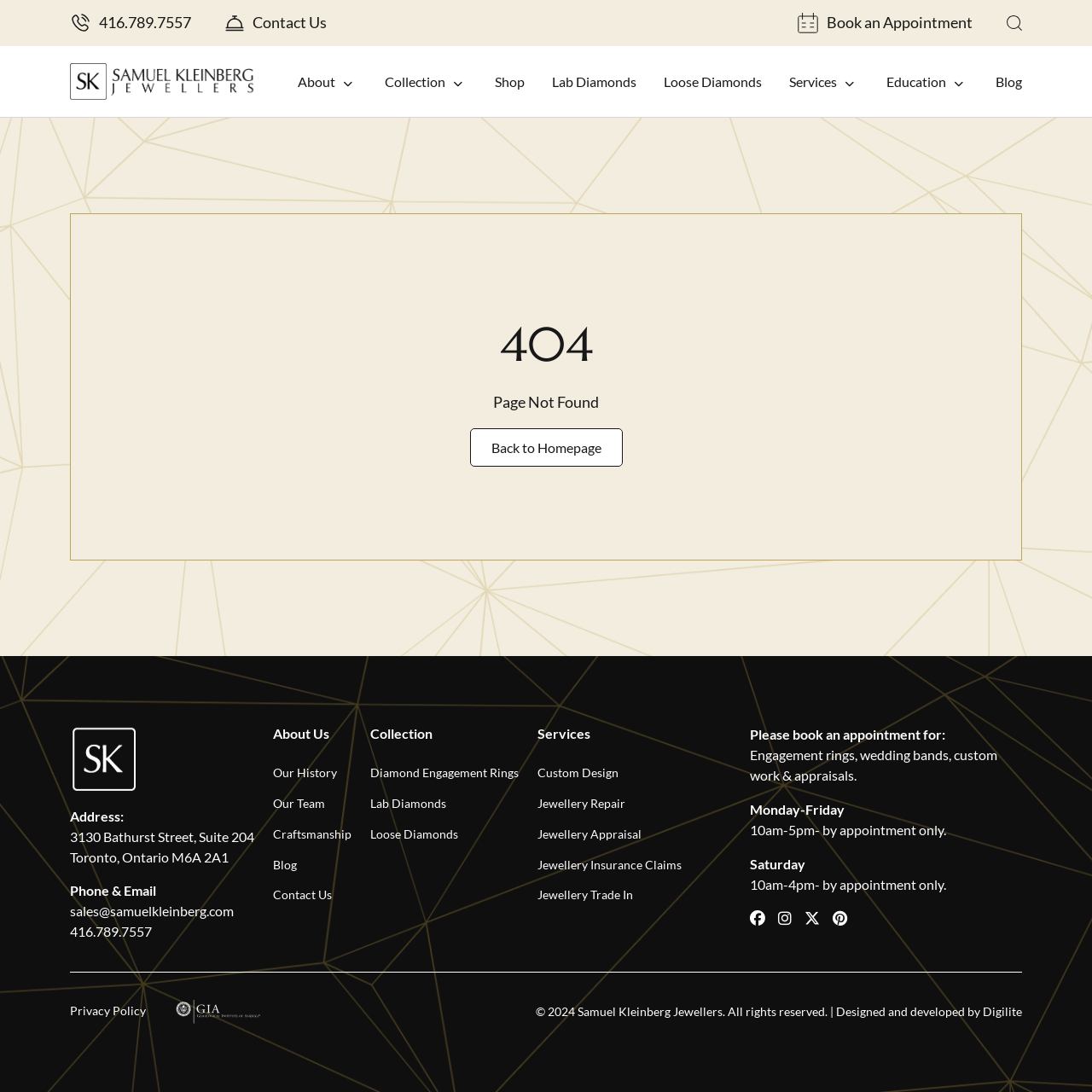Describe all visible elements and their arrangement on the webpage.

This webpage appears to be a 404 error page for a jewelry store, Samuel Kleinberg Jewellers. At the top, there is a logo and a navigation menu with links to various pages, including "About", "Collection", "Shop", "Lab Diamonds", "Loose Diamonds", "Services", "Education", and "Blog". 

Below the navigation menu, there is a large heading that reads "404" and a subheading that says "Page Not Found". A link to "Back to Homepage" is provided below the heading.

In the footer section, there is a logo, an address, phone number, and email address. There are also links to "About Us", "Our History", "Our Team", "Craftsmanship", "Blog", and "Contact Us". Additionally, there are links to various collections, services, and social media platforms.

On the right side of the footer section, there is a section that provides information about booking an appointment, including available days and hours. There are also links to the privacy policy and a copyright notice at the bottom of the page.